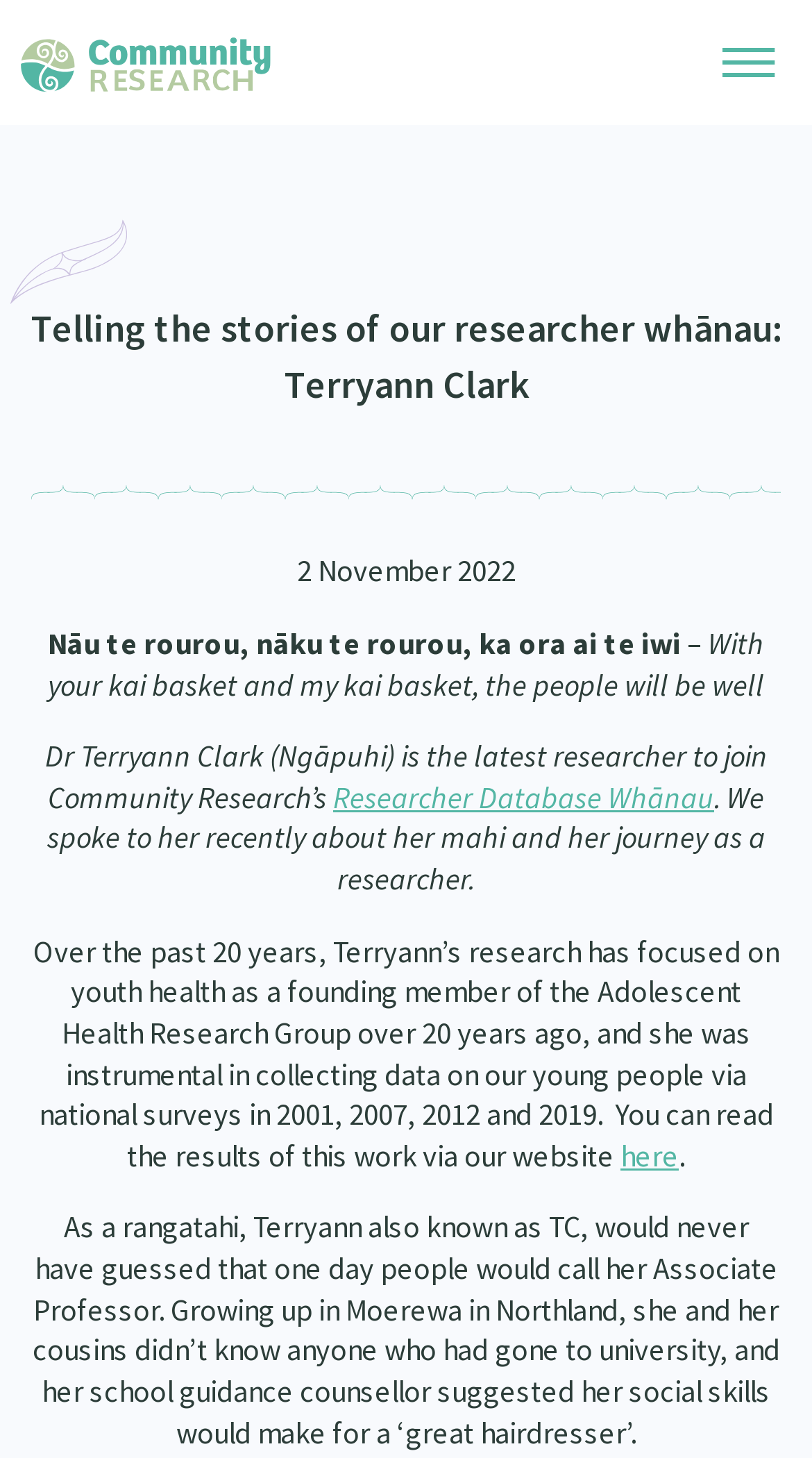Locate the bounding box coordinates of the clickable element to fulfill the following instruction: "Call the dentist office". Provide the coordinates as four float numbers between 0 and 1 in the format [left, top, right, bottom].

None